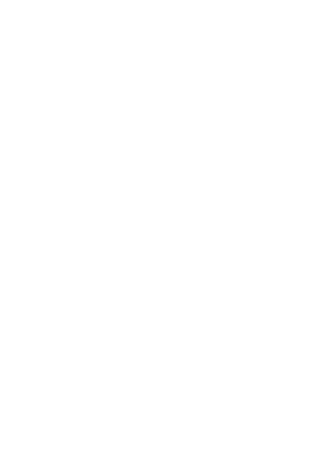What is the photographer's target audience?
Can you offer a detailed and complete answer to this question?

The caption states that the photographer aims to reach out to high school seniors and their families, suggesting that the photographer specializes in capturing memorable moments for this demographic.